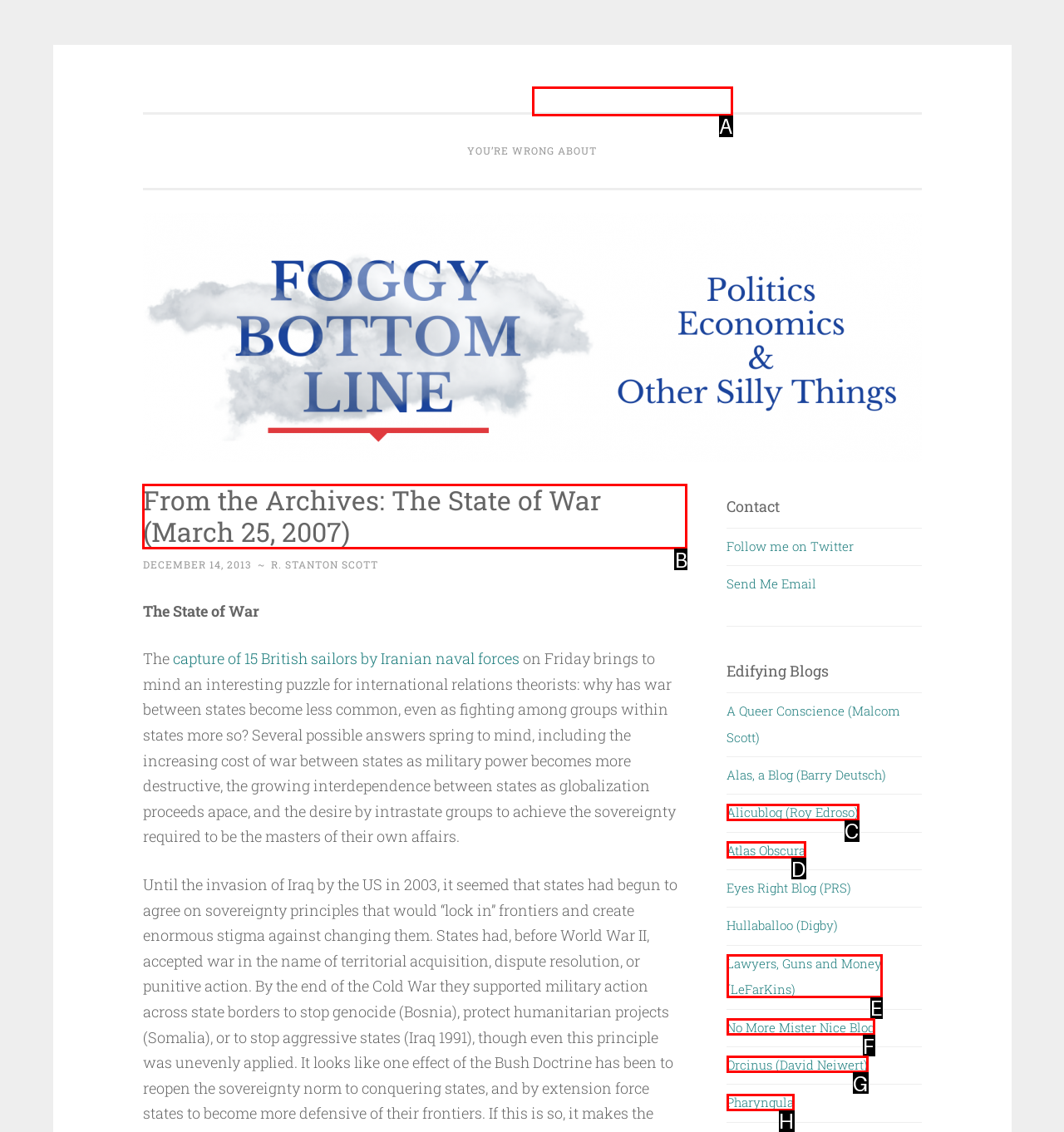Show which HTML element I need to click to perform this task: Visit European dating sites Answer with the letter of the correct choice.

None